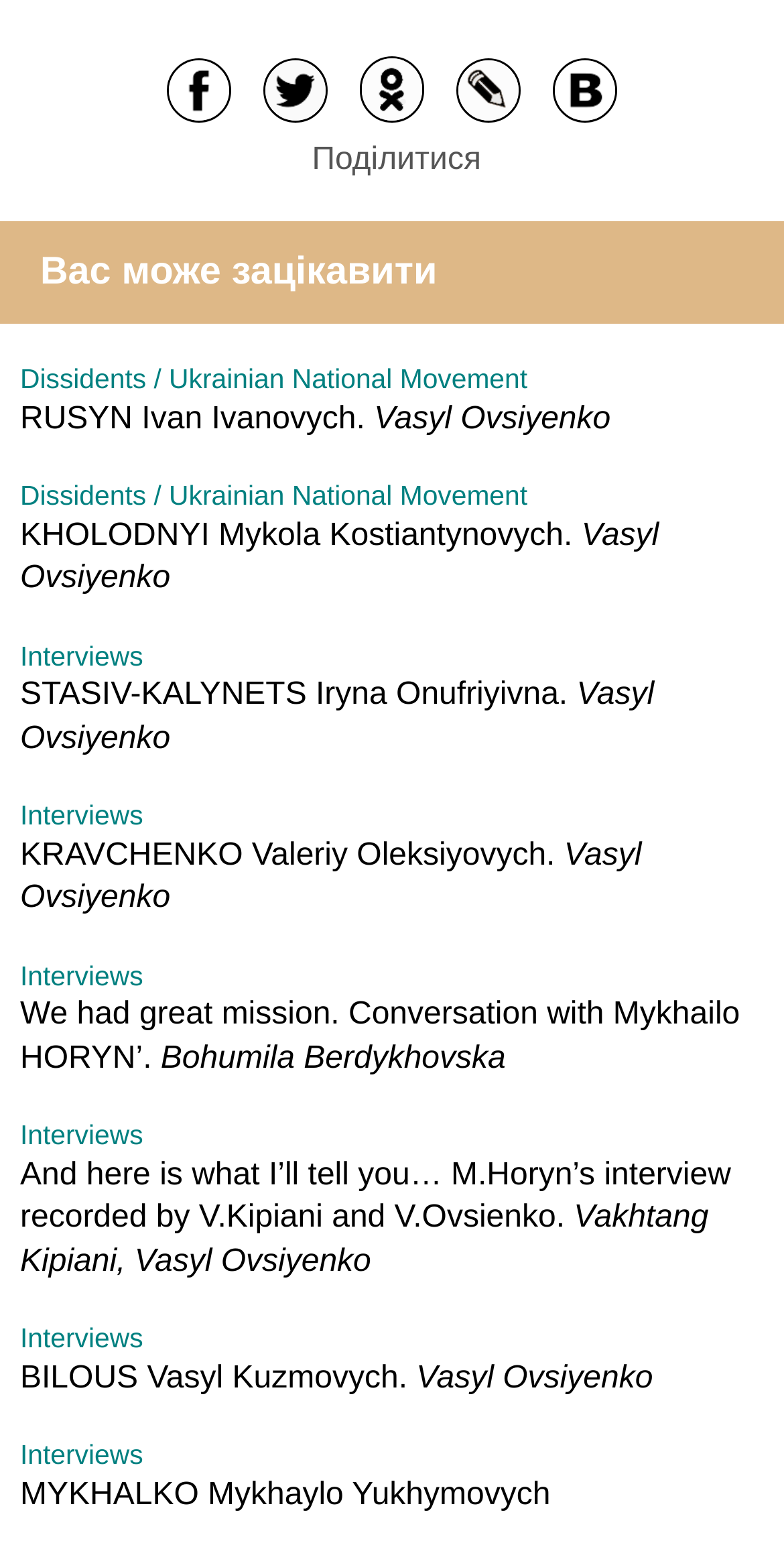Give a one-word or one-phrase response to the question: 
What is the topic of the webpage?

Ukrainian National Movement